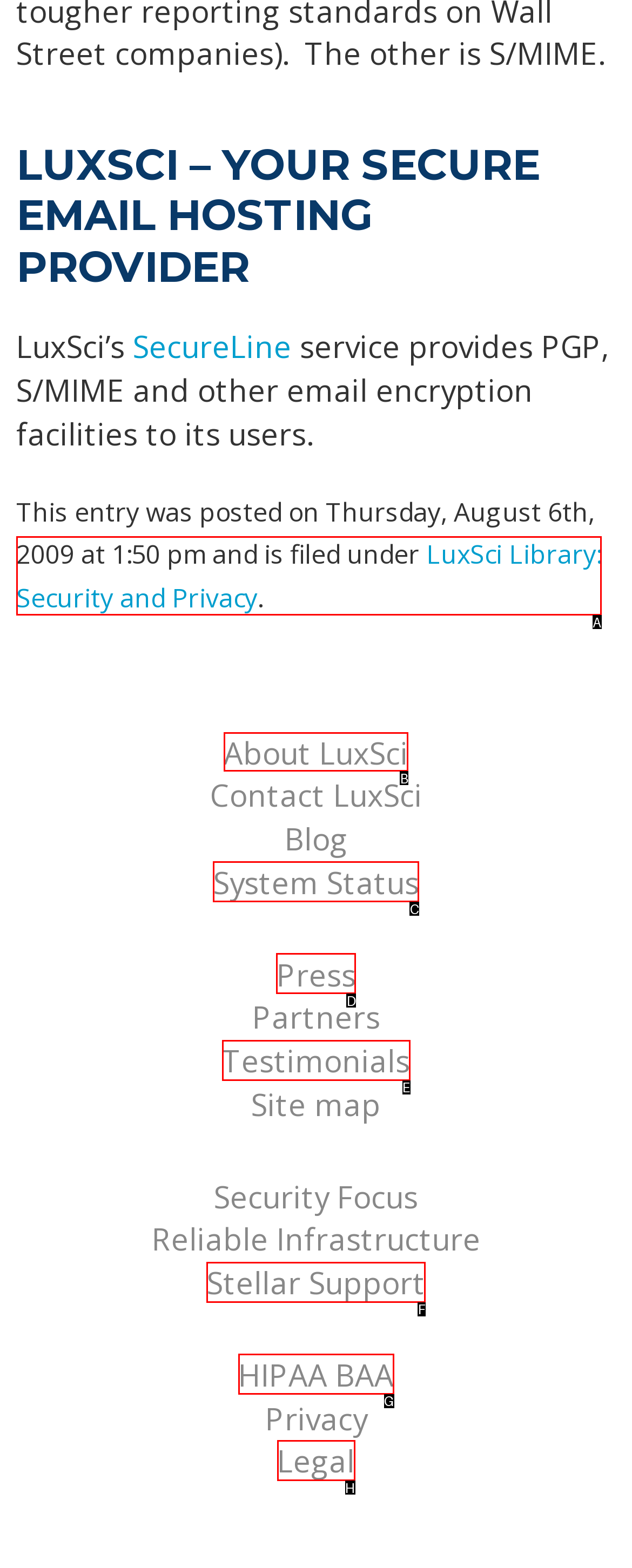Determine the correct UI element to click for this instruction: visit the About LuxSci page. Respond with the letter of the chosen element.

B